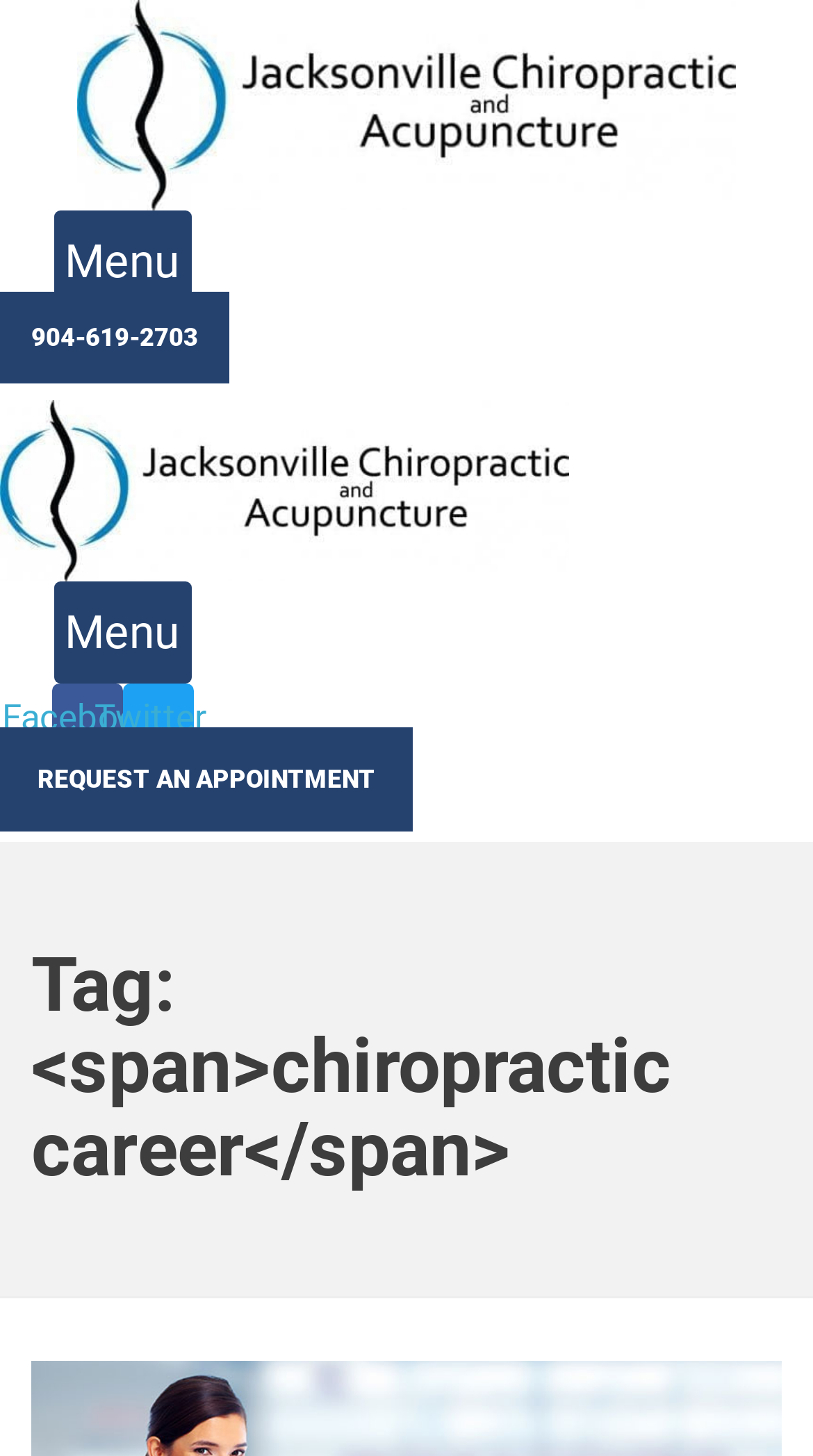Is there a phone number on the webpage?
Please provide a comprehensive answer based on the contents of the image.

I found a link element with the text '904-619-2703', which appears to be a phone number. This suggests that there is a phone number on the webpage.